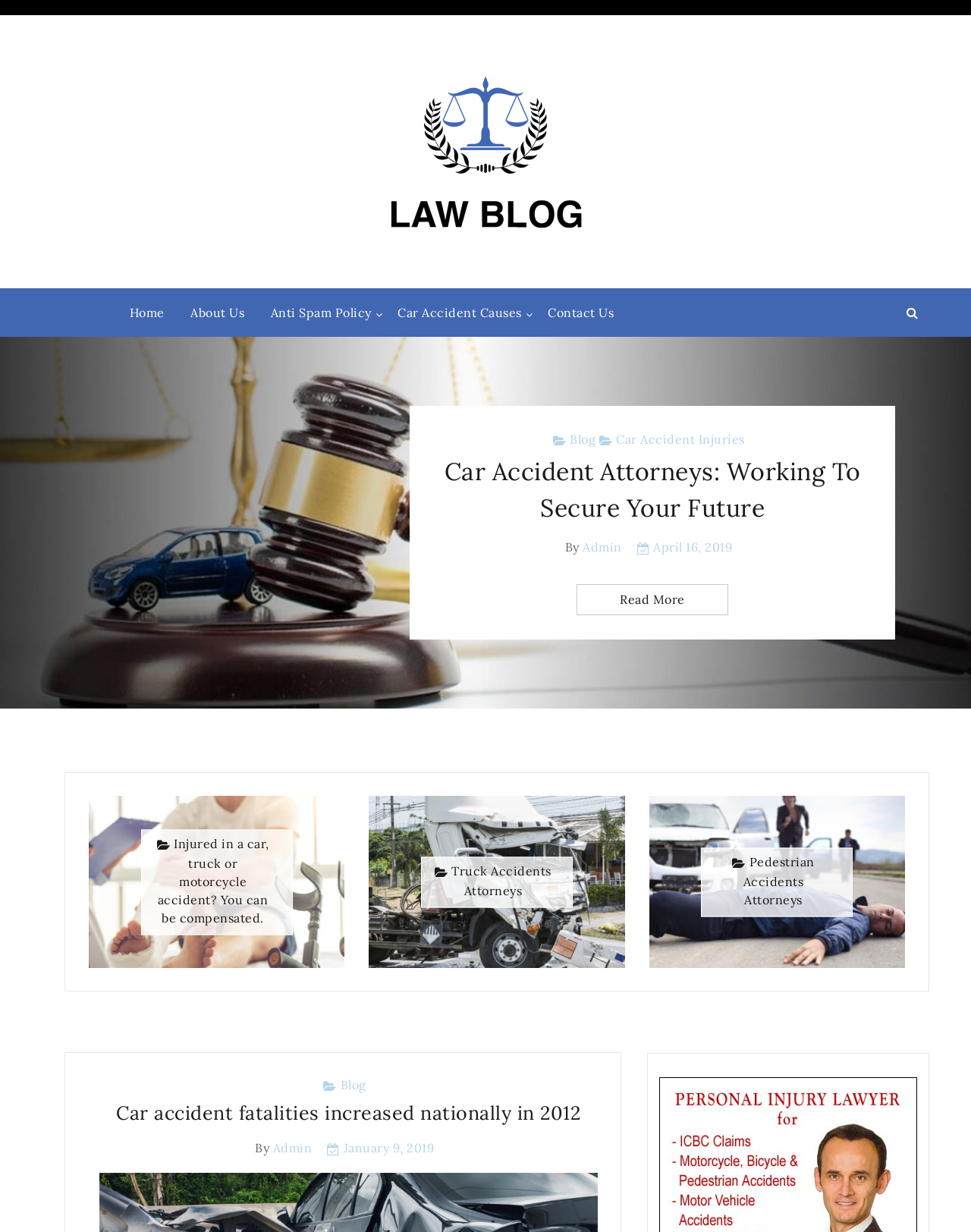What is the name of the law blog?
Please answer the question as detailed as possible based on the image.

The name of the law blog can be found in the top-left corner of the webpage, where it says 'Law Blog' in a link format.